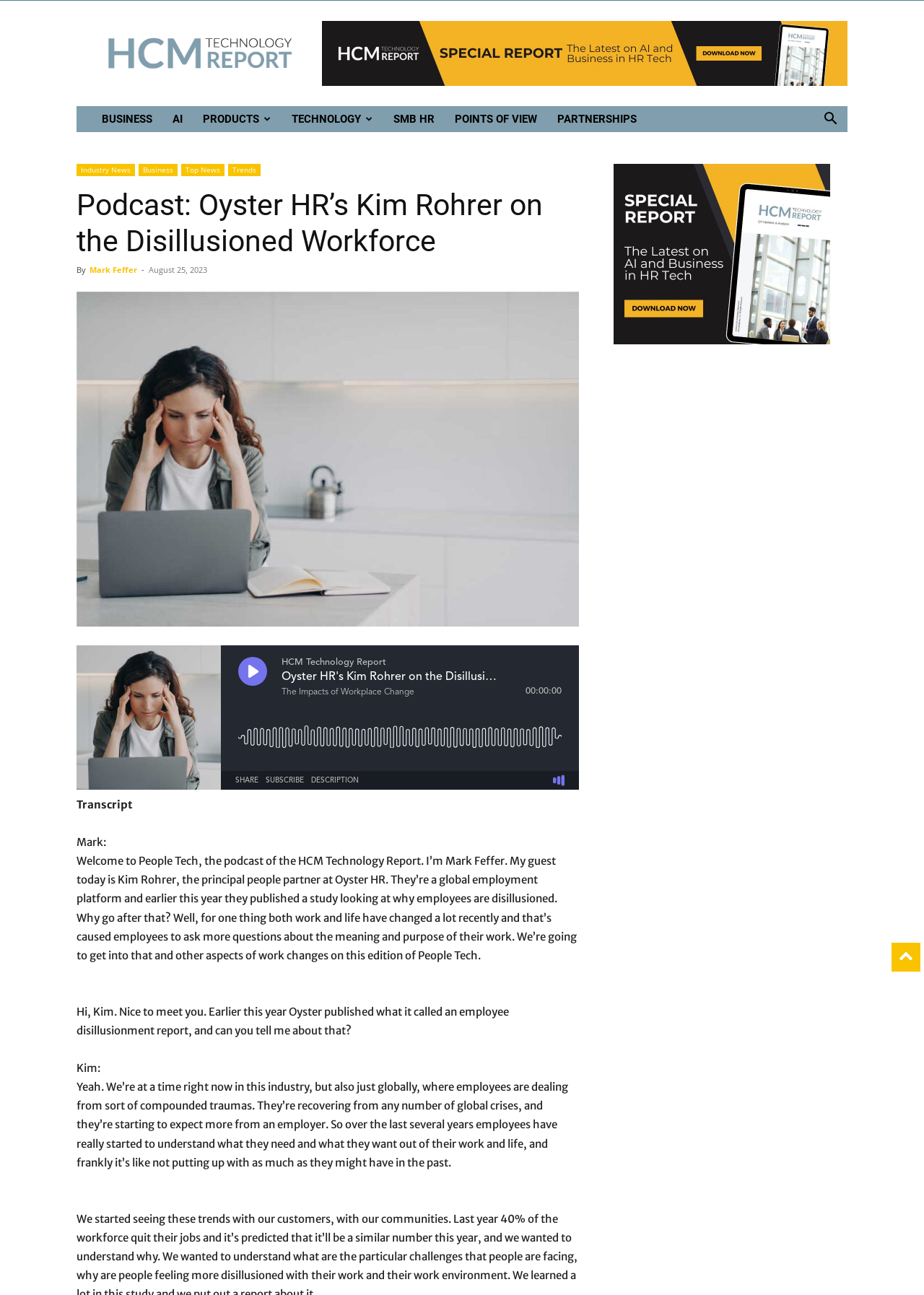Provide the bounding box coordinates of the UI element that matches the description: "parent_node: Who We Are".

None